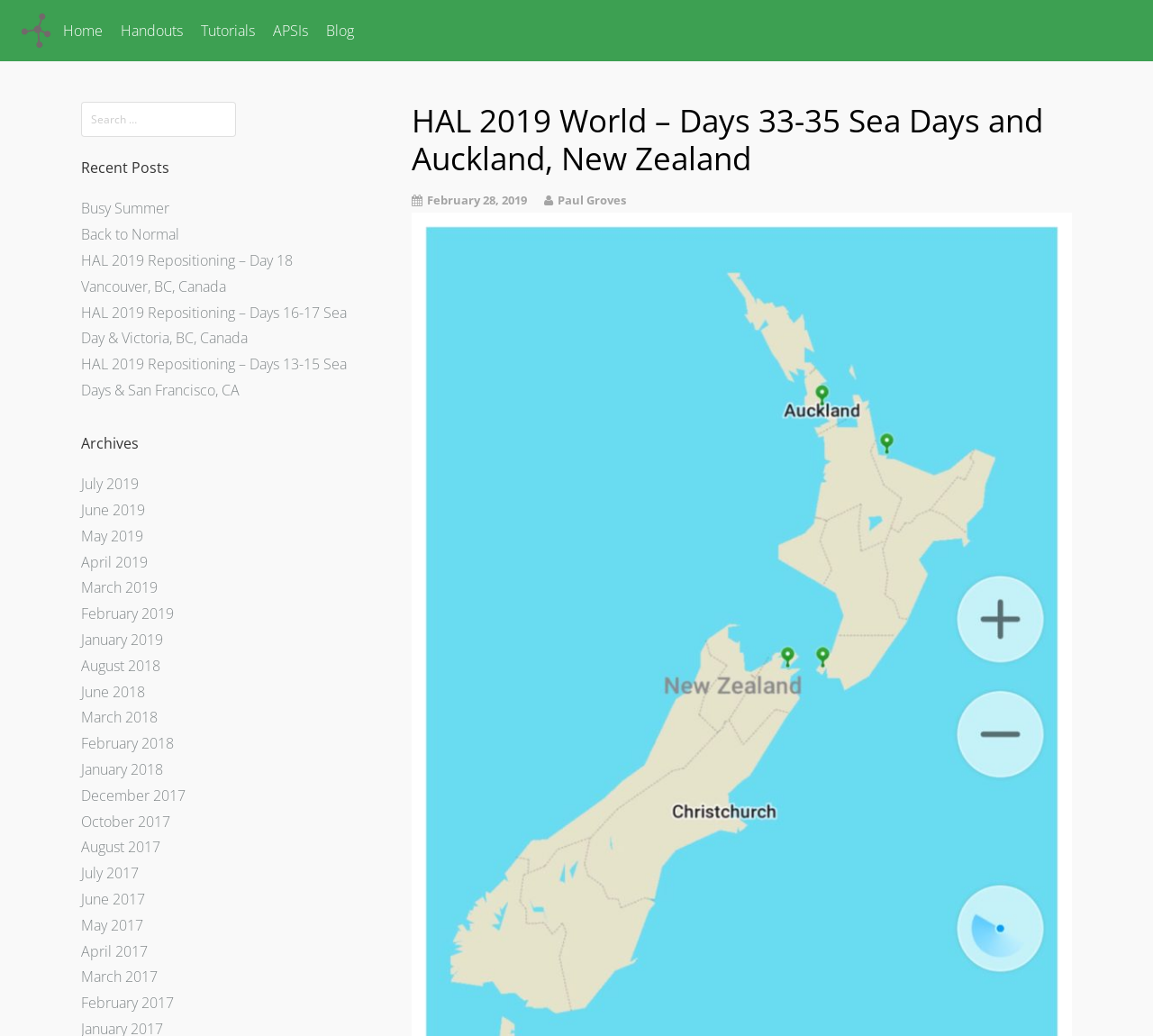Determine the bounding box coordinates for the clickable element required to fulfill the instruction: "Go to About page". Provide the coordinates as four float numbers between 0 and 1, i.e., [left, top, right, bottom].

None